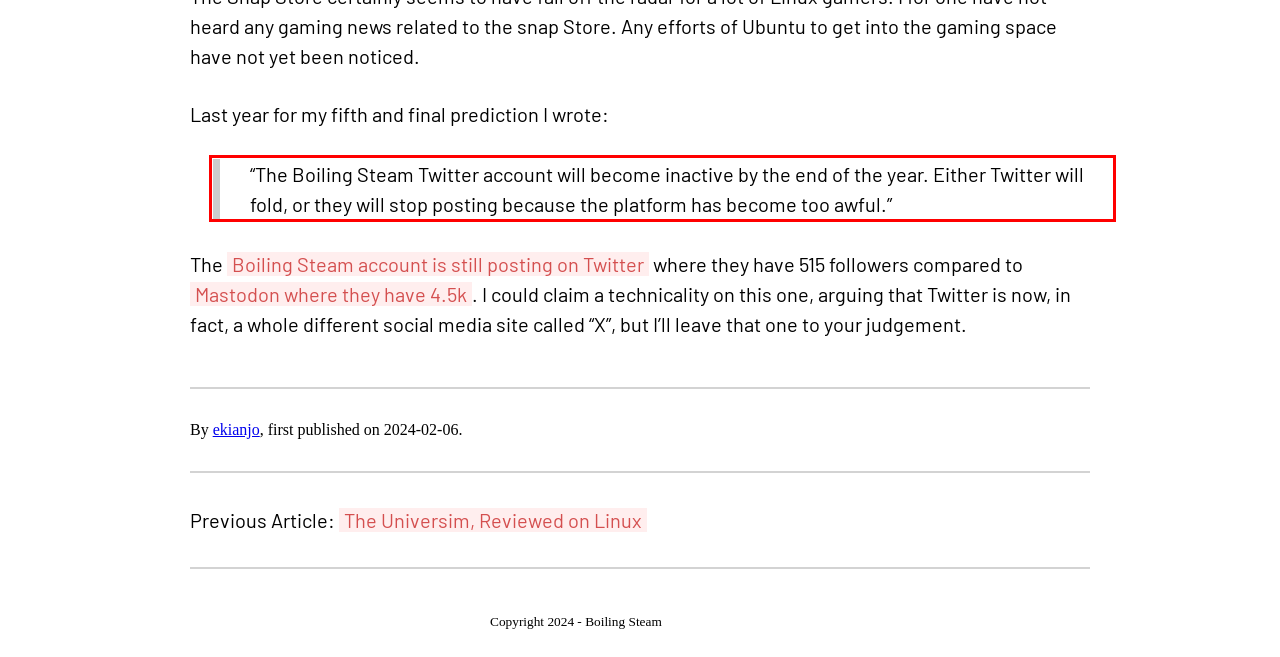Locate the red bounding box in the provided webpage screenshot and use OCR to determine the text content inside it.

“The Boiling Steam Twitter account will become inactive by the end of the year. Either Twitter will fold, or they will stop posting because the platform has become too awful.”